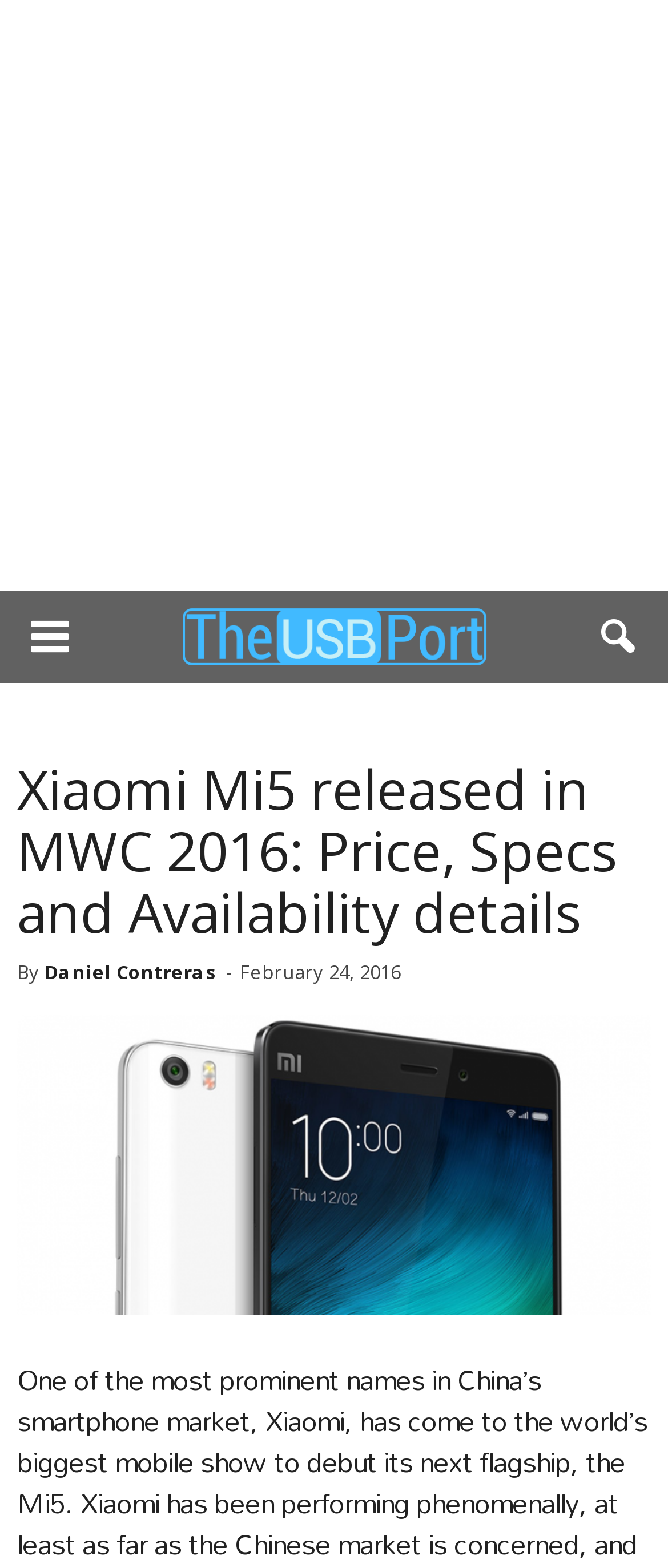Give a one-word or one-phrase response to the question:
When was the article published?

February 24, 2016